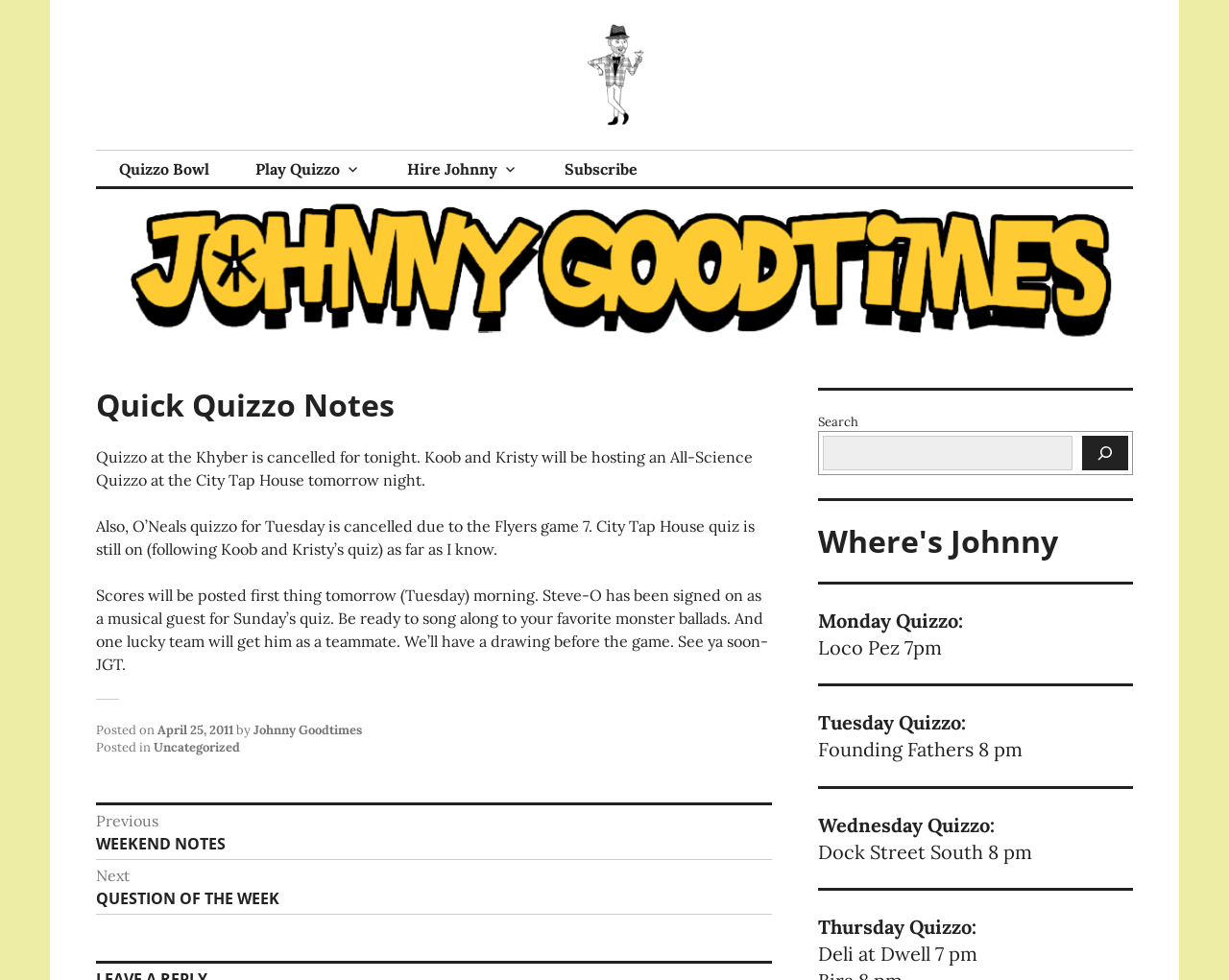Please give a succinct answer using a single word or phrase:
What is the topic of the Quizzo event mentioned on the webpage?

All-Science